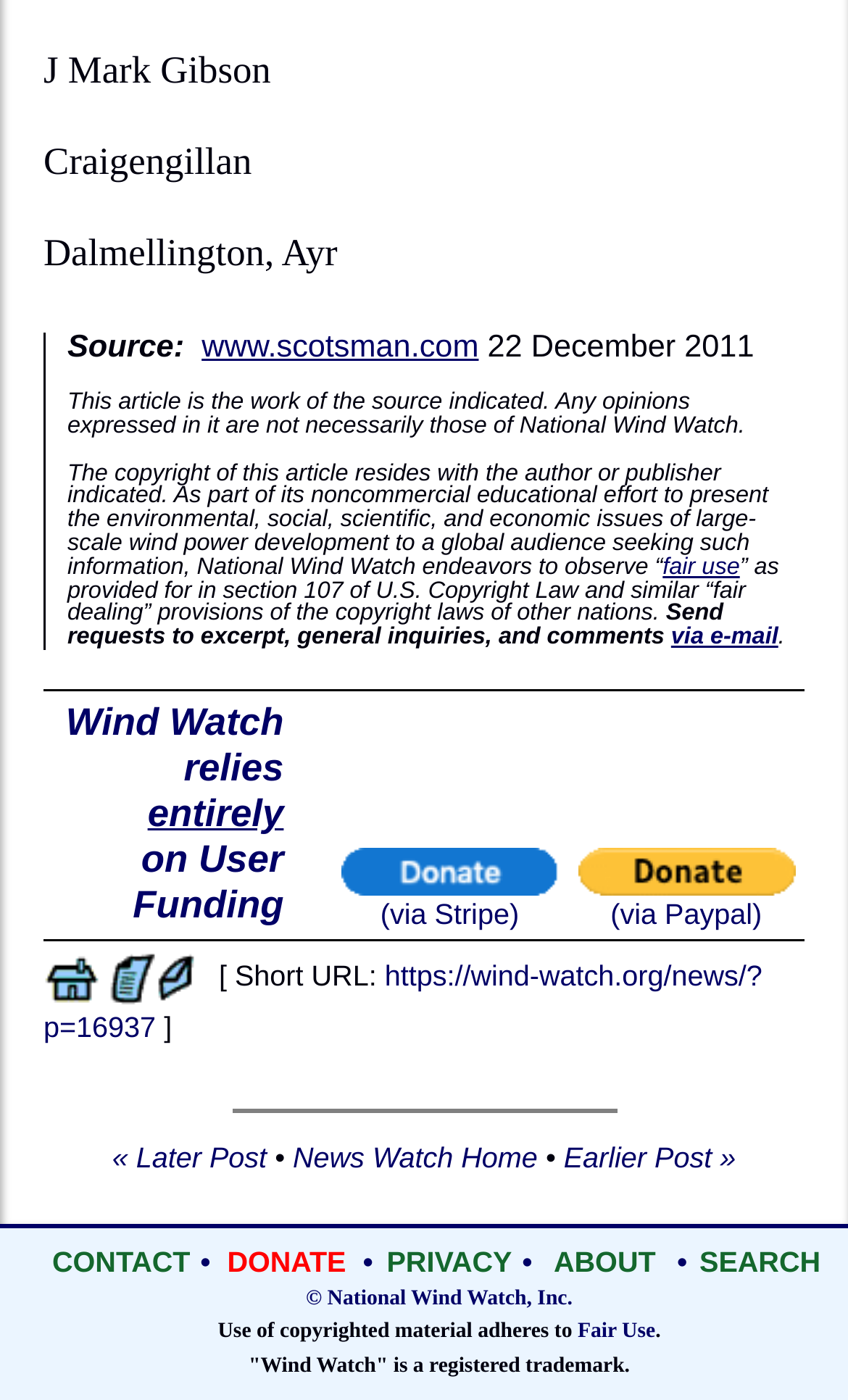Extract the bounding box coordinates of the UI element described: "Vertex Arrays". Provide the coordinates in the format [left, top, right, bottom] with values ranging from 0 to 1.

None